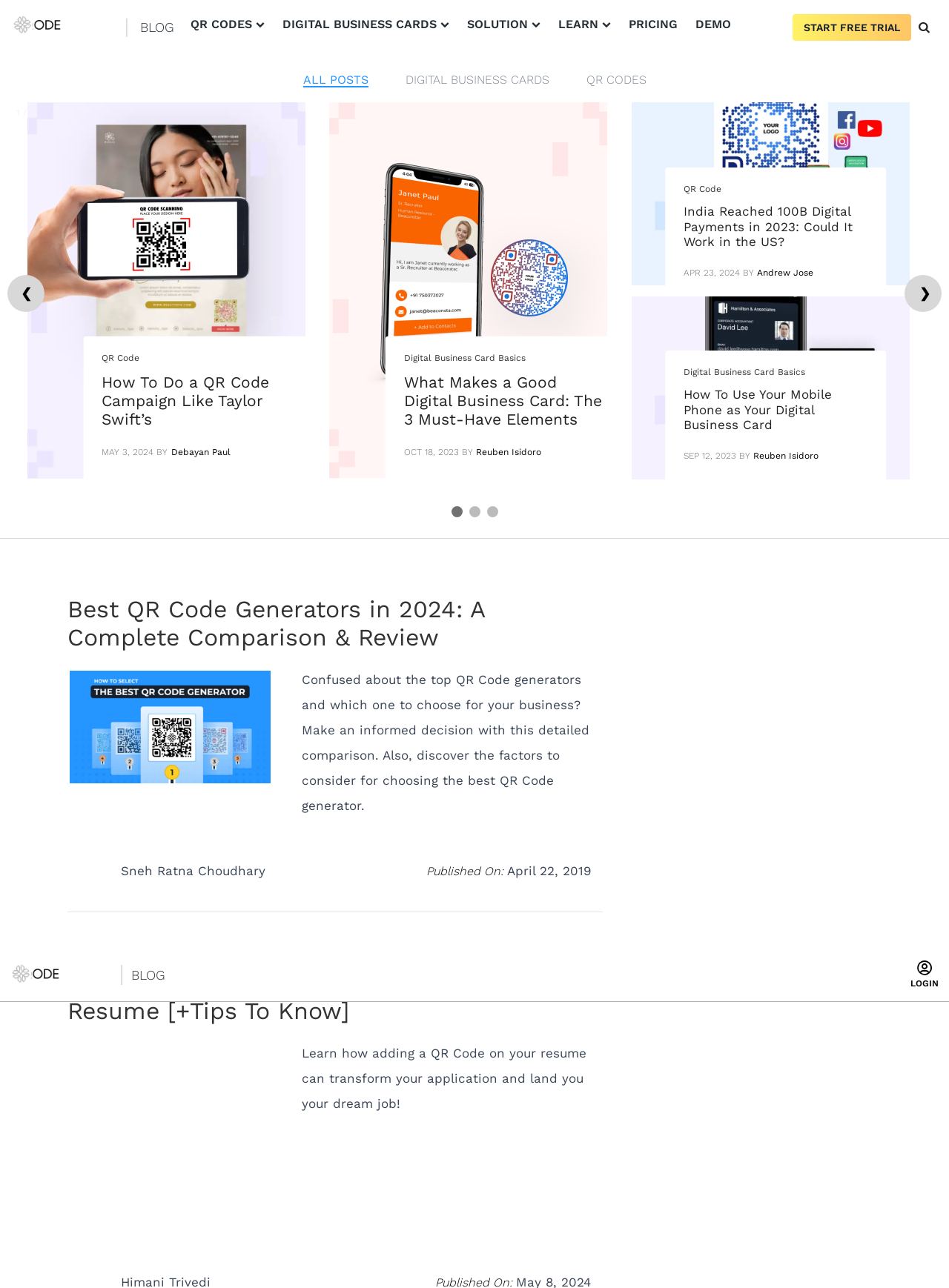Specify the bounding box coordinates of the area to click in order to execute this command: 'View the demo'. The coordinates should consist of four float numbers ranging from 0 to 1, and should be formatted as [left, top, right, bottom].

[0.038, 0.956, 0.075, 0.966]